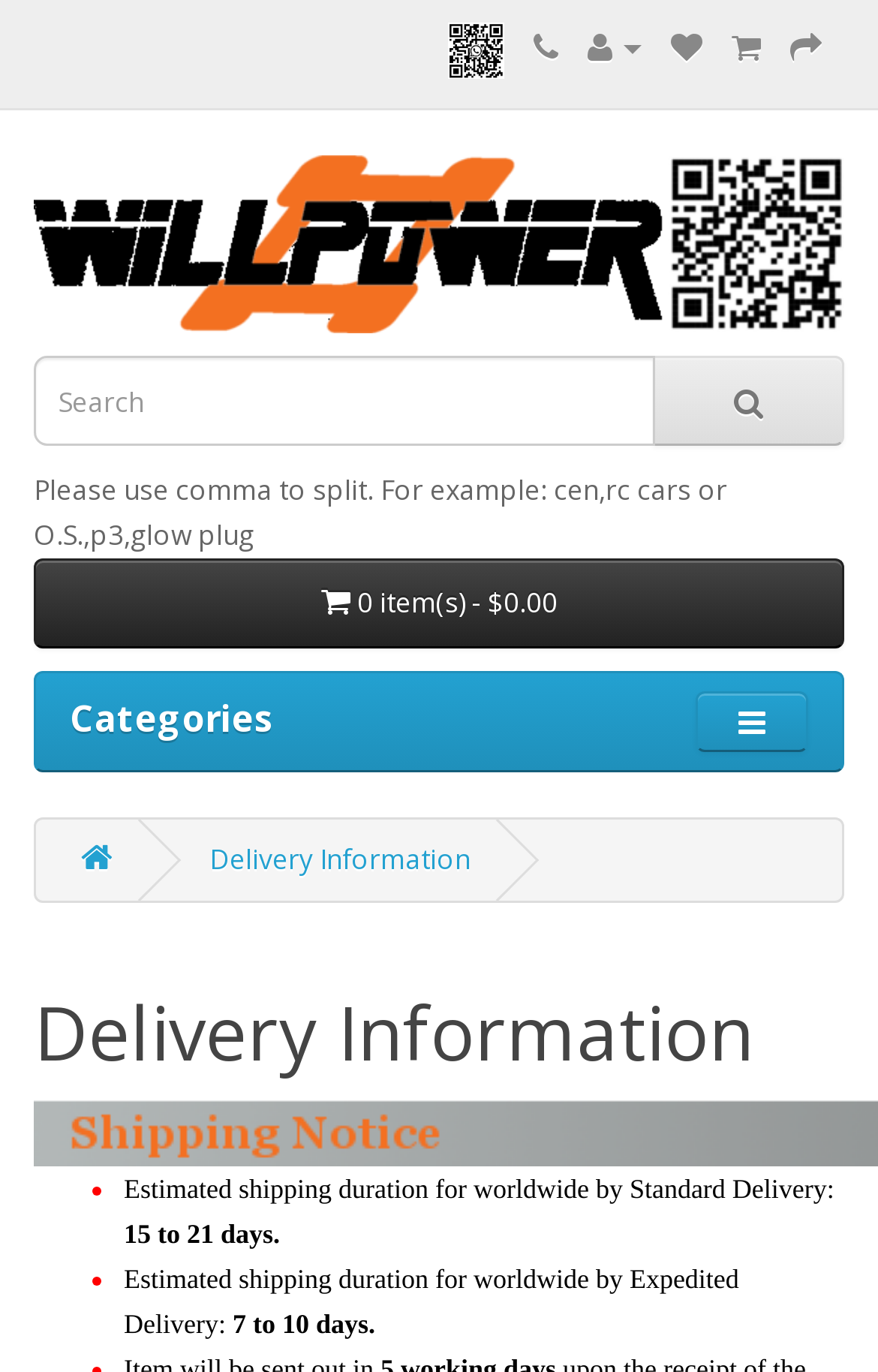What is the name of the website or company?
Please look at the screenshot and answer using one word or phrase.

RC-WillPower